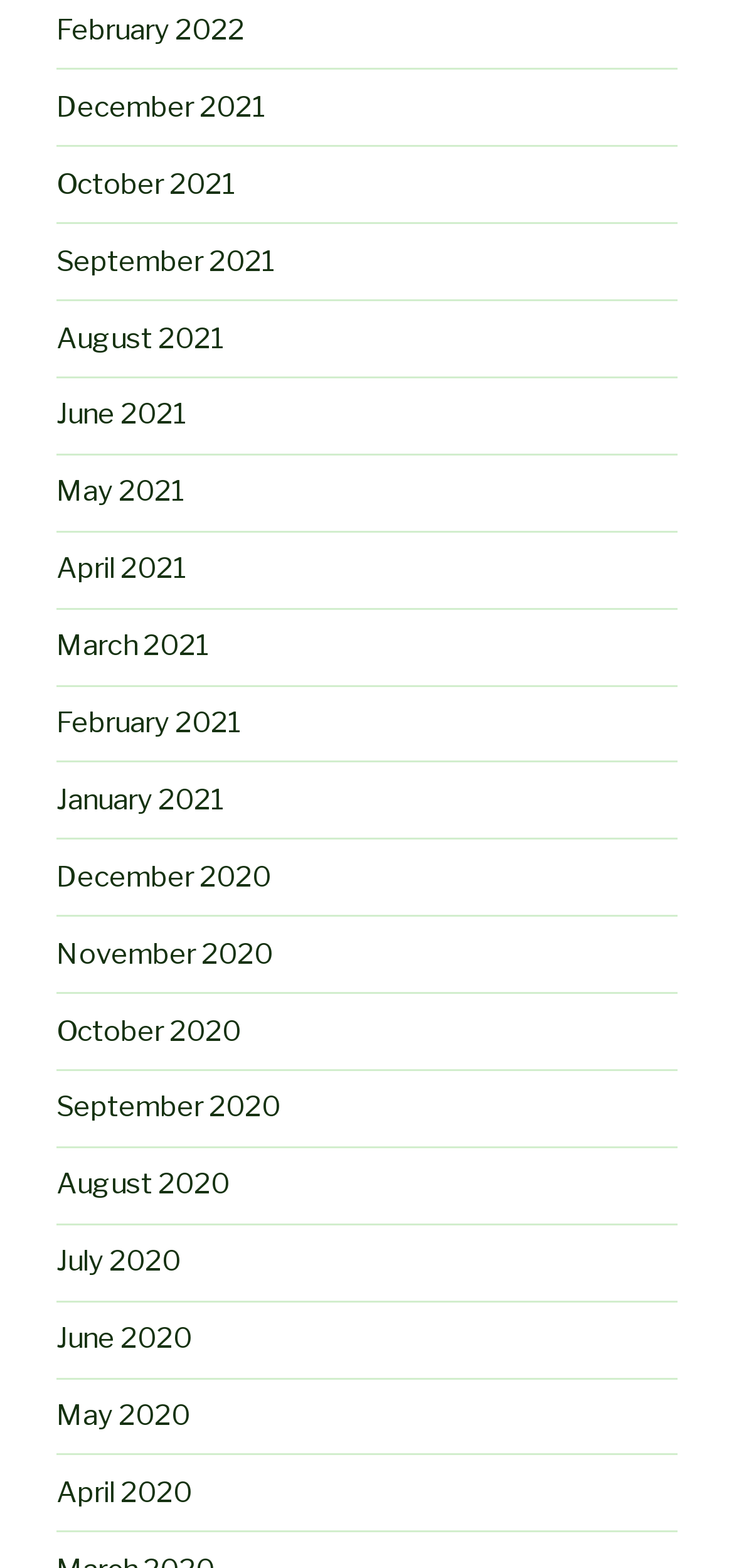Identify the bounding box coordinates for the element you need to click to achieve the following task: "view April 2020". The coordinates must be four float values ranging from 0 to 1, formatted as [left, top, right, bottom].

[0.077, 0.941, 0.262, 0.963]